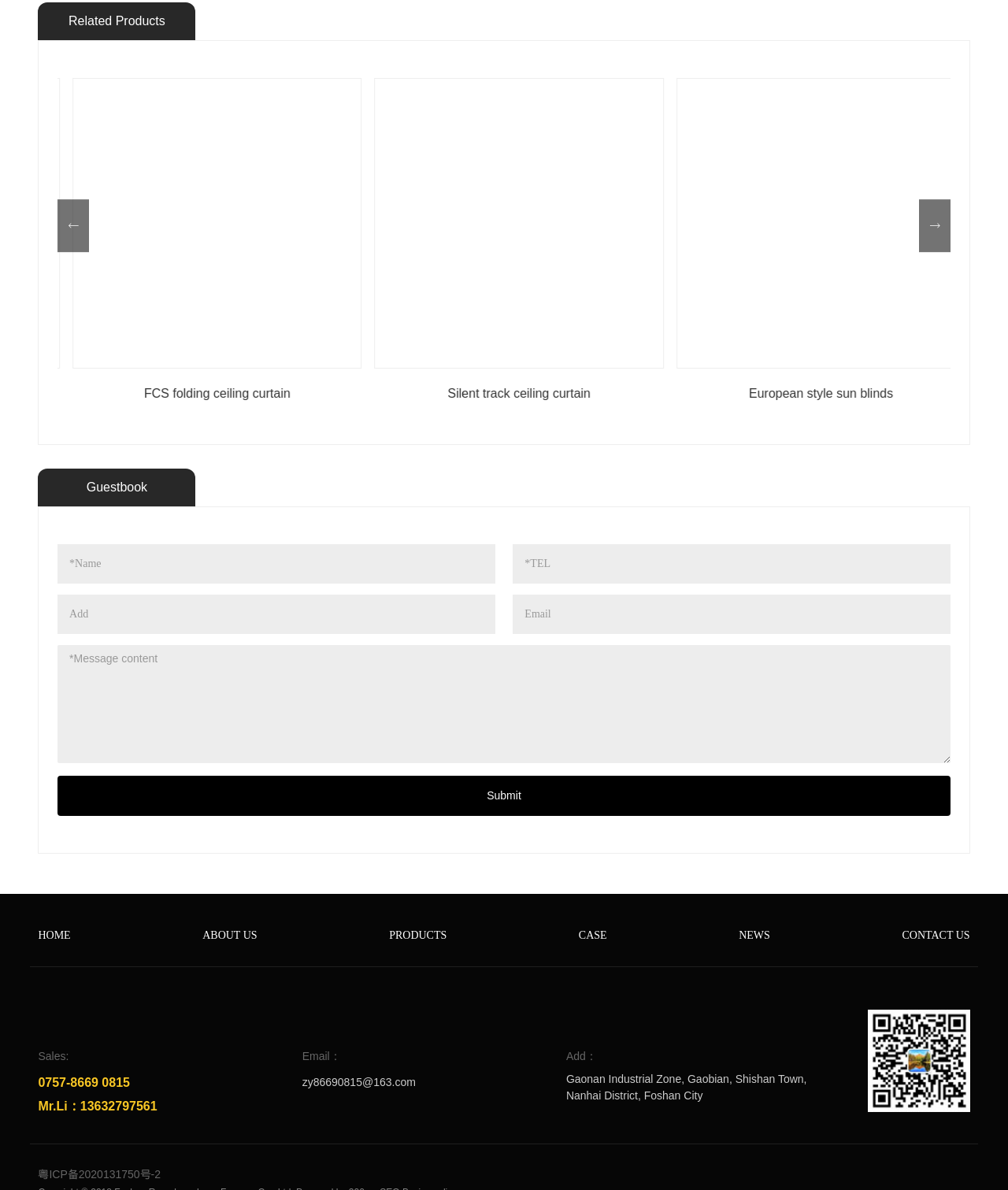Please reply with a single word or brief phrase to the question: 
What type of products are shown on the page?

Ceiling curtains and sun blinds